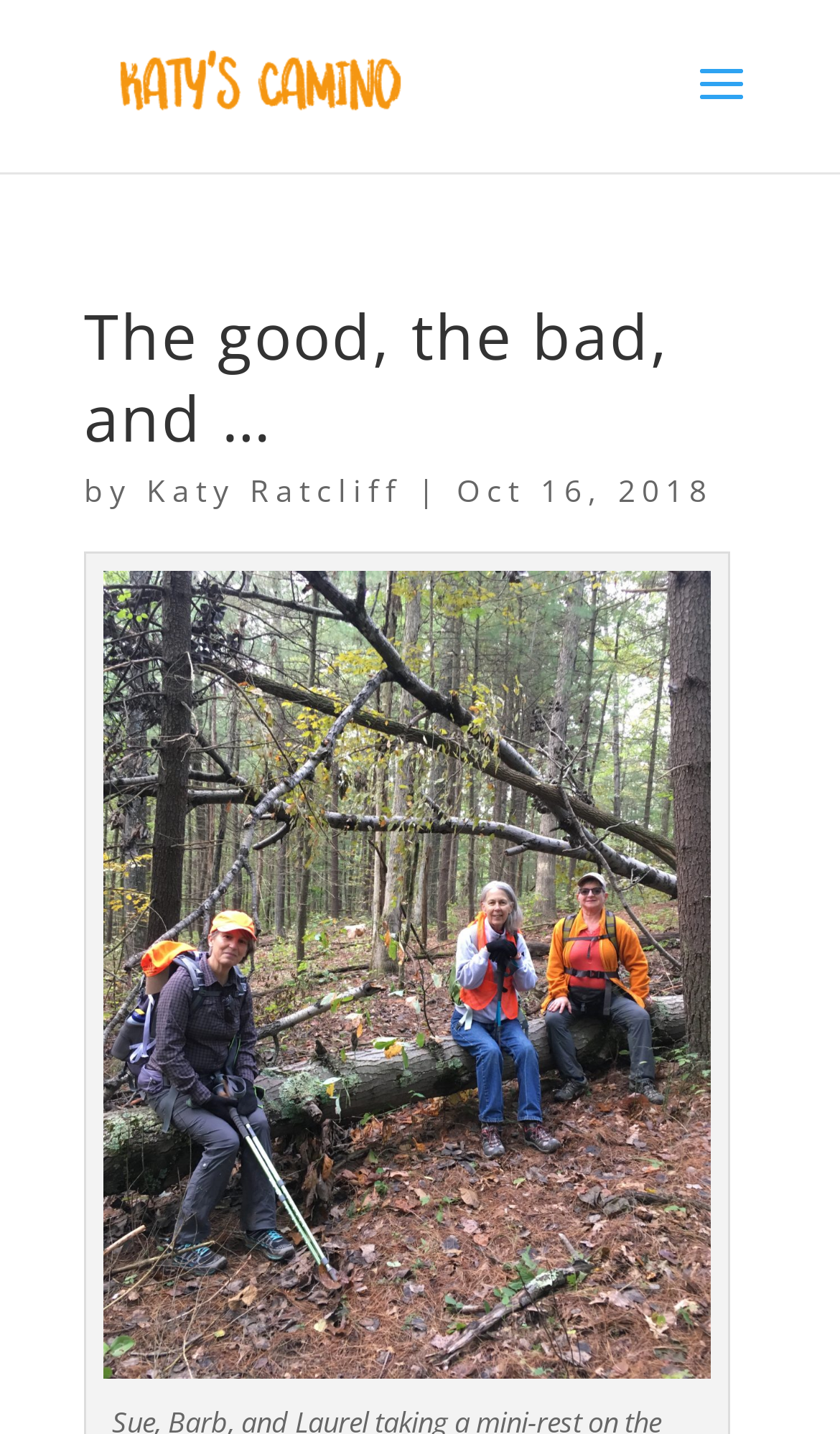Your task is to extract the text of the main heading from the webpage.

The good, the bad, and …